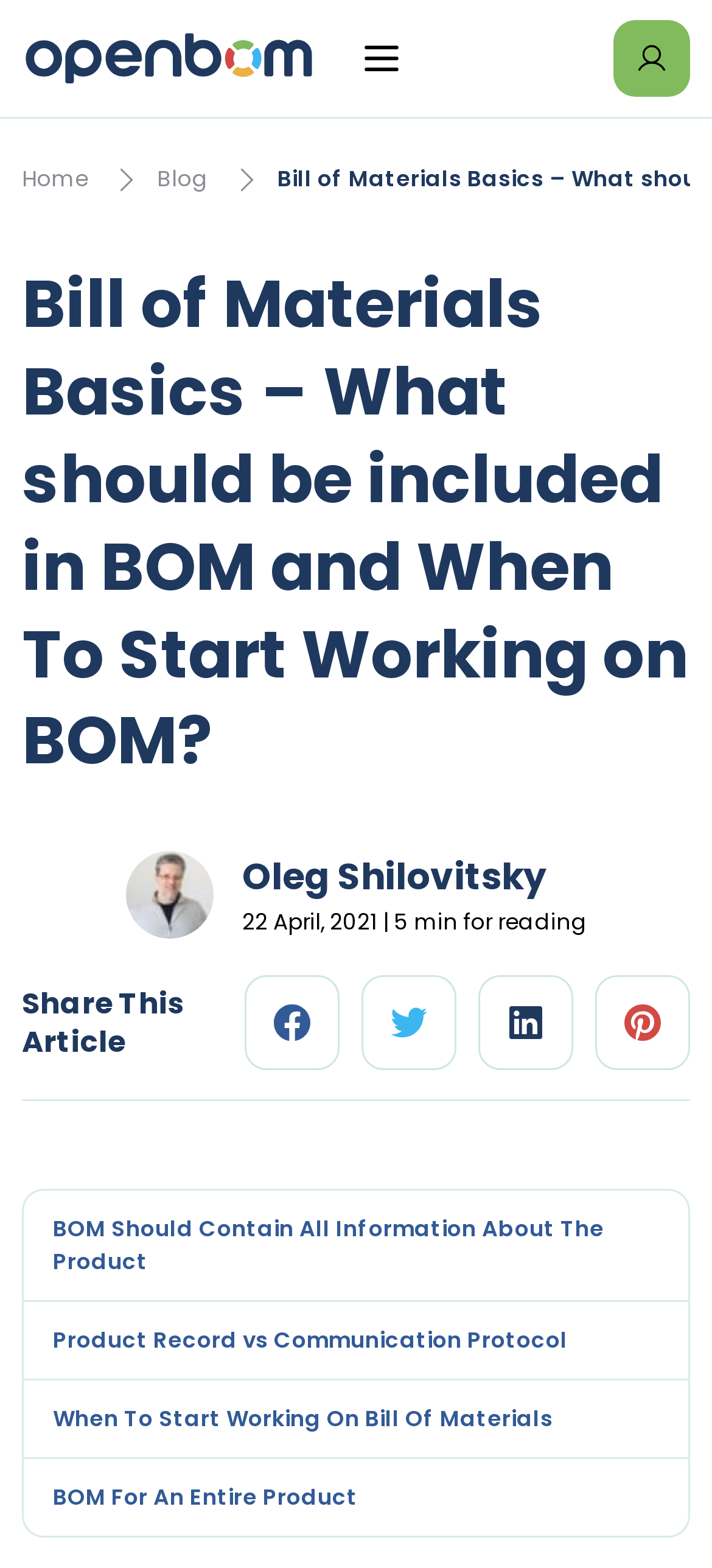Provide your answer in a single word or phrase: 
How many social media sharing links are available?

4